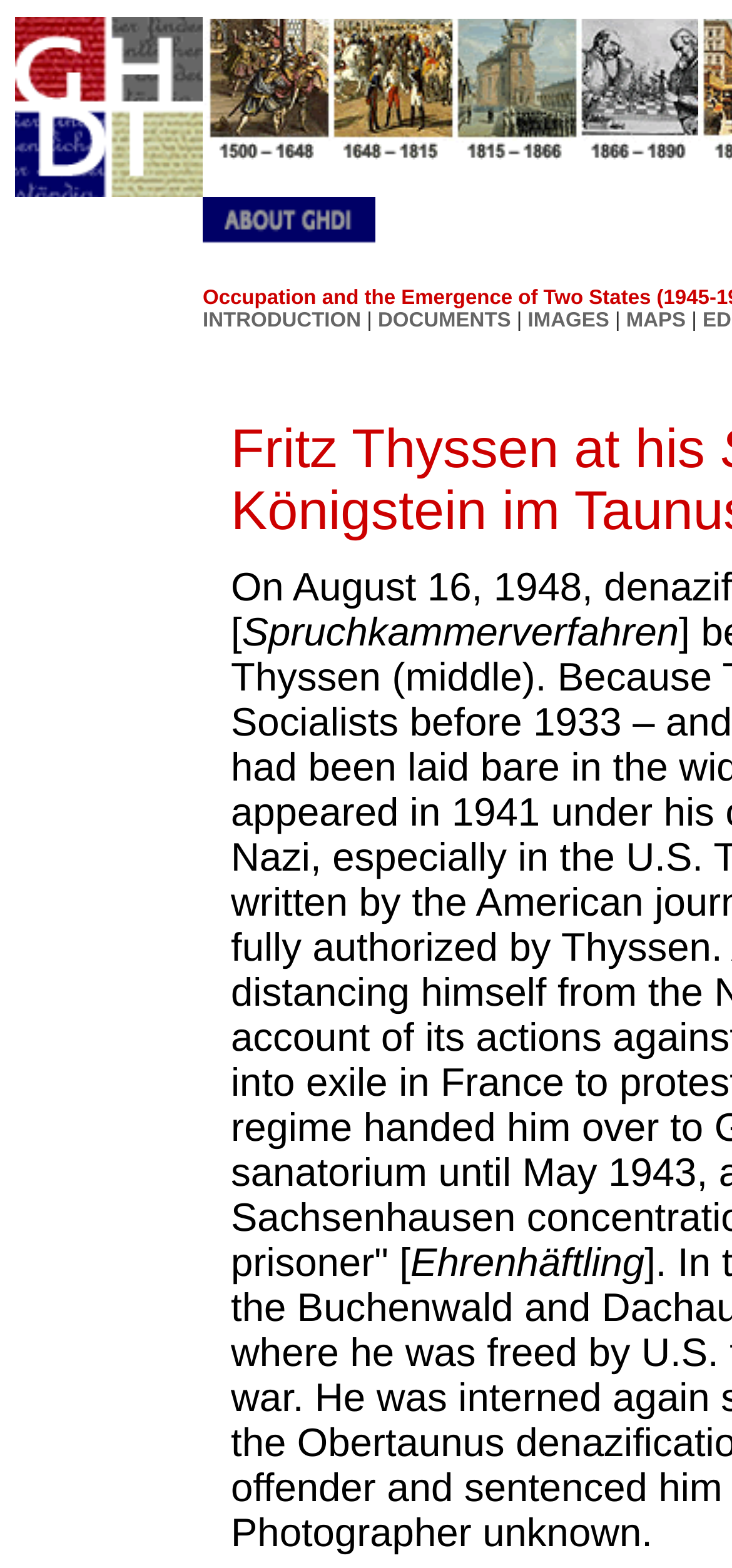What is the position of the GHDI logo?
Using the image as a reference, answer the question in detail.

According to the bounding box coordinates, the GHDI logo is located at [0.021, 0.011, 0.277, 0.126], which indicates that it is positioned at the top left of the webpage.